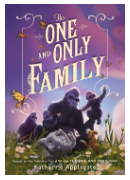What surrounds the title on the book cover?
Could you answer the question with a detailed and thorough explanation?

The title of the book is surrounded by delicate illustrations of flowers and butterflies, which adds to the whimsical and charming atmosphere of the cover art.